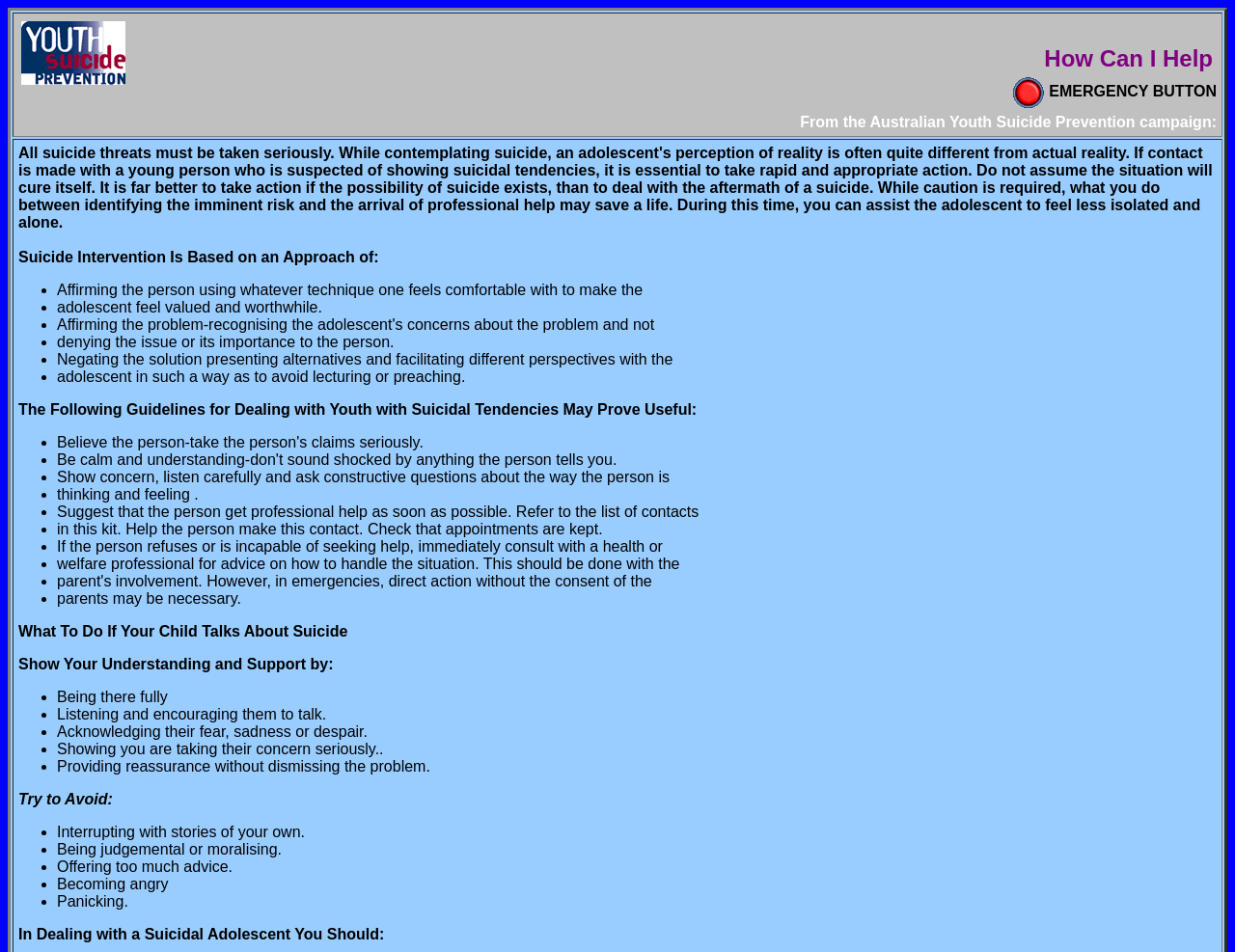What is the purpose of the emergency button?
Carefully analyze the image and provide a detailed answer to the question.

The emergency button is linked to the Australian Youth Suicide Prevention campaign, and the surrounding text suggests that it is for getting help for suicidal tendencies.